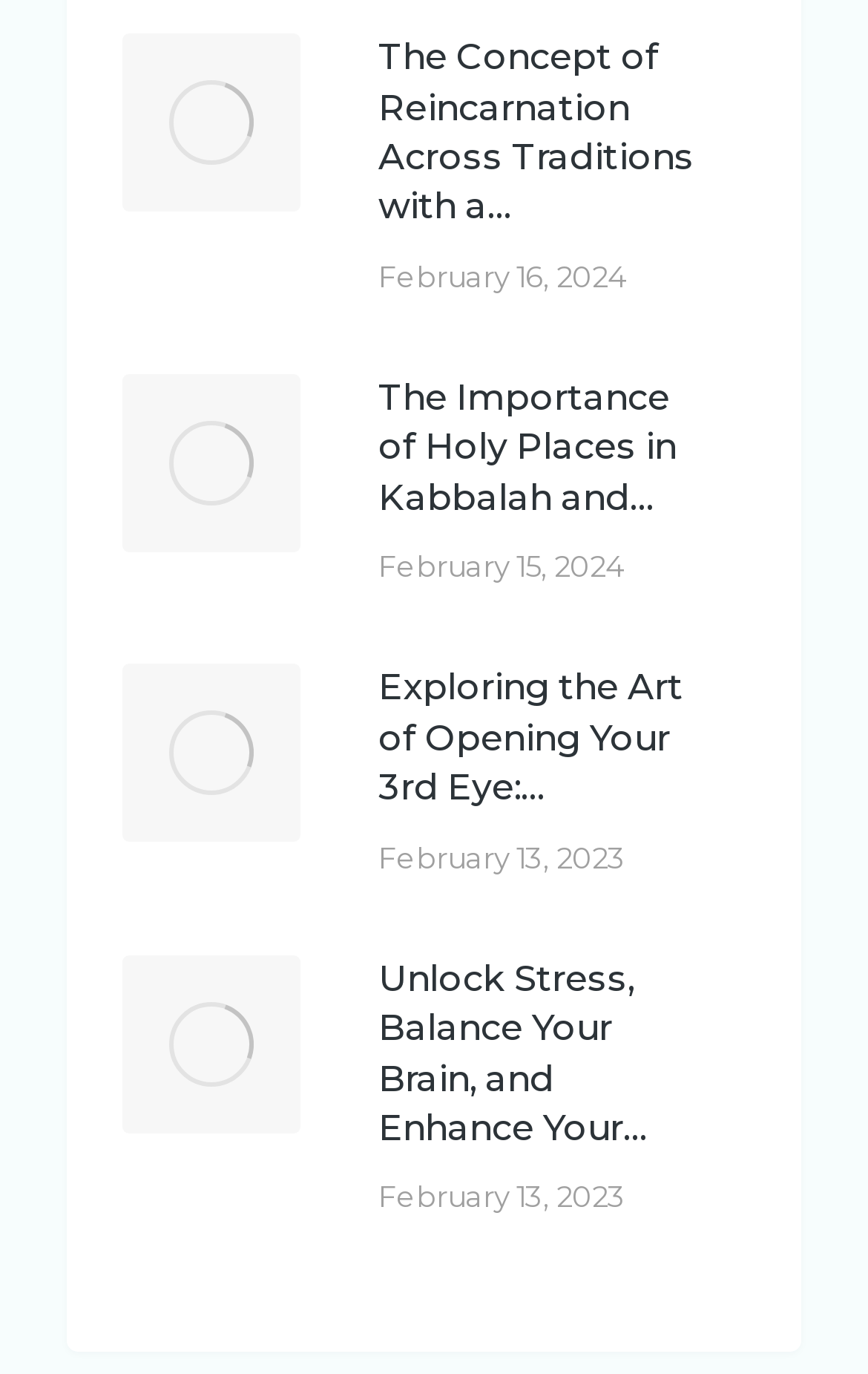What is the title of the second article?
Based on the image, answer the question in a detailed manner.

I looked at the 'heading' element within the second 'article' element, which is [1630]. The text of this element is 'The Importance of Holy Places in Kabbalah and…', which is the title of the second article.